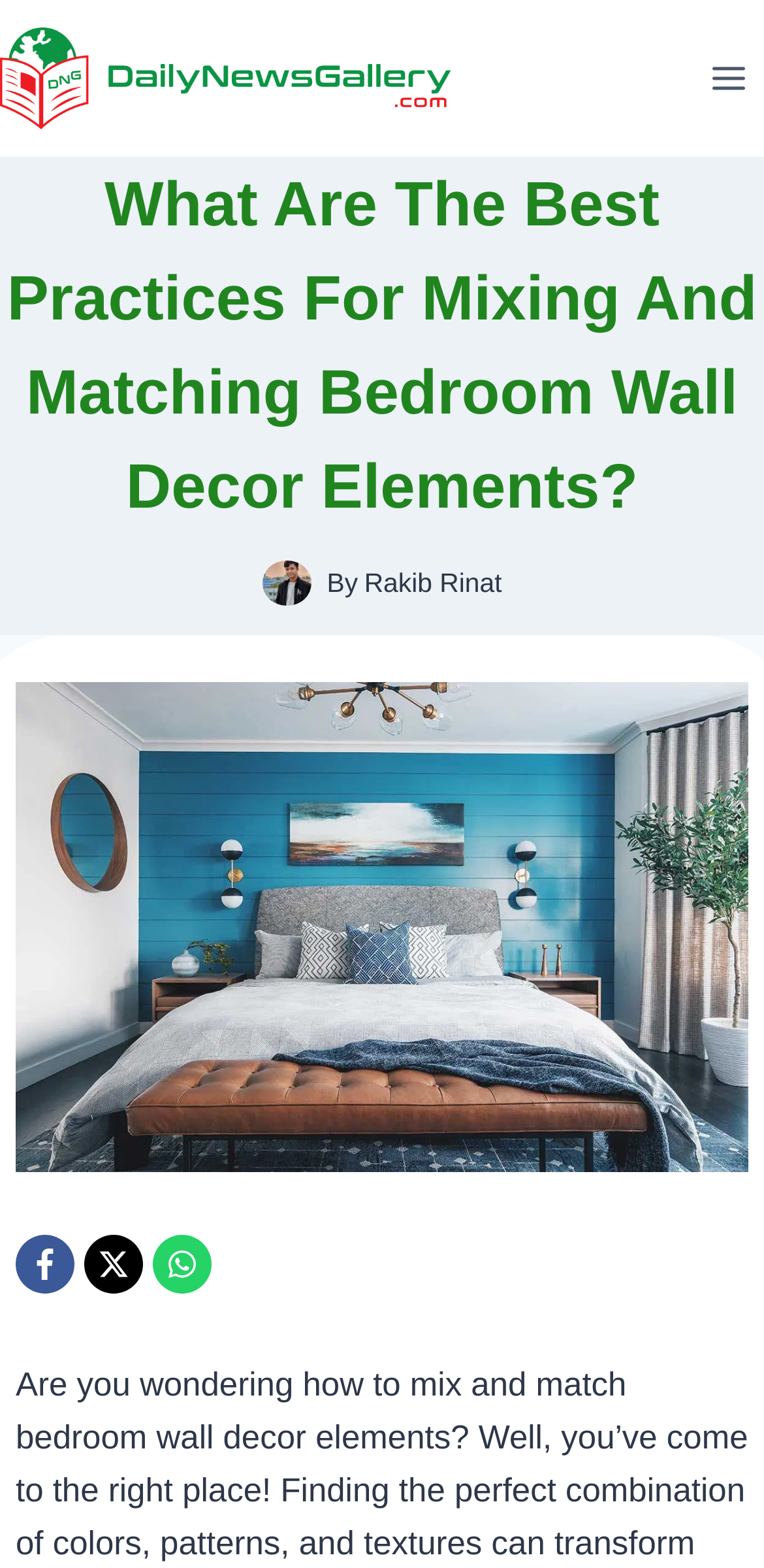Locate the UI element described as follows: "Michael Abraham". Return the bounding box coordinates as four float numbers between 0 and 1 in the order [left, top, right, bottom].

None